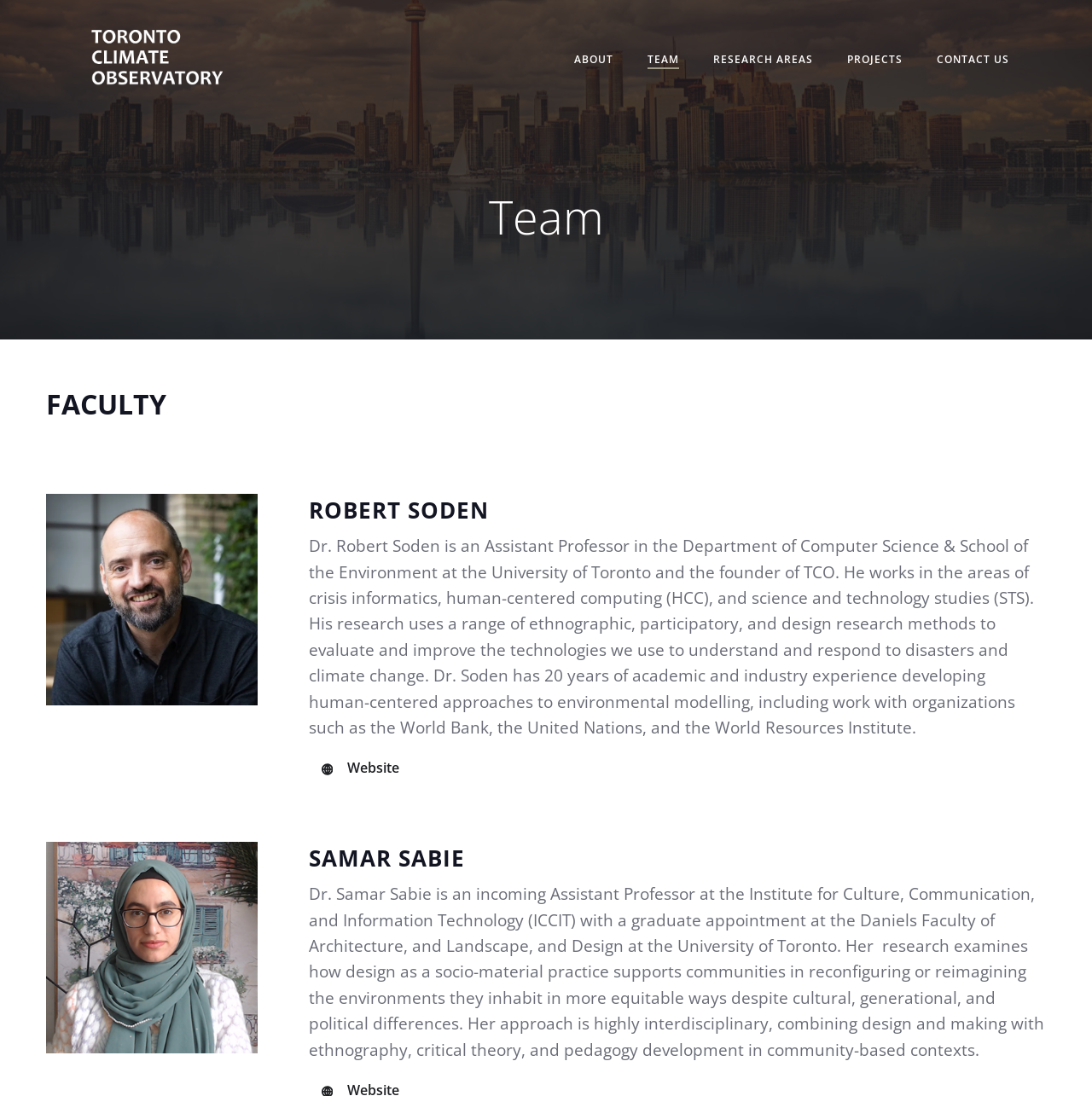Locate the bounding box of the UI element with the following description: "Website".

[0.283, 0.68, 0.377, 0.722]